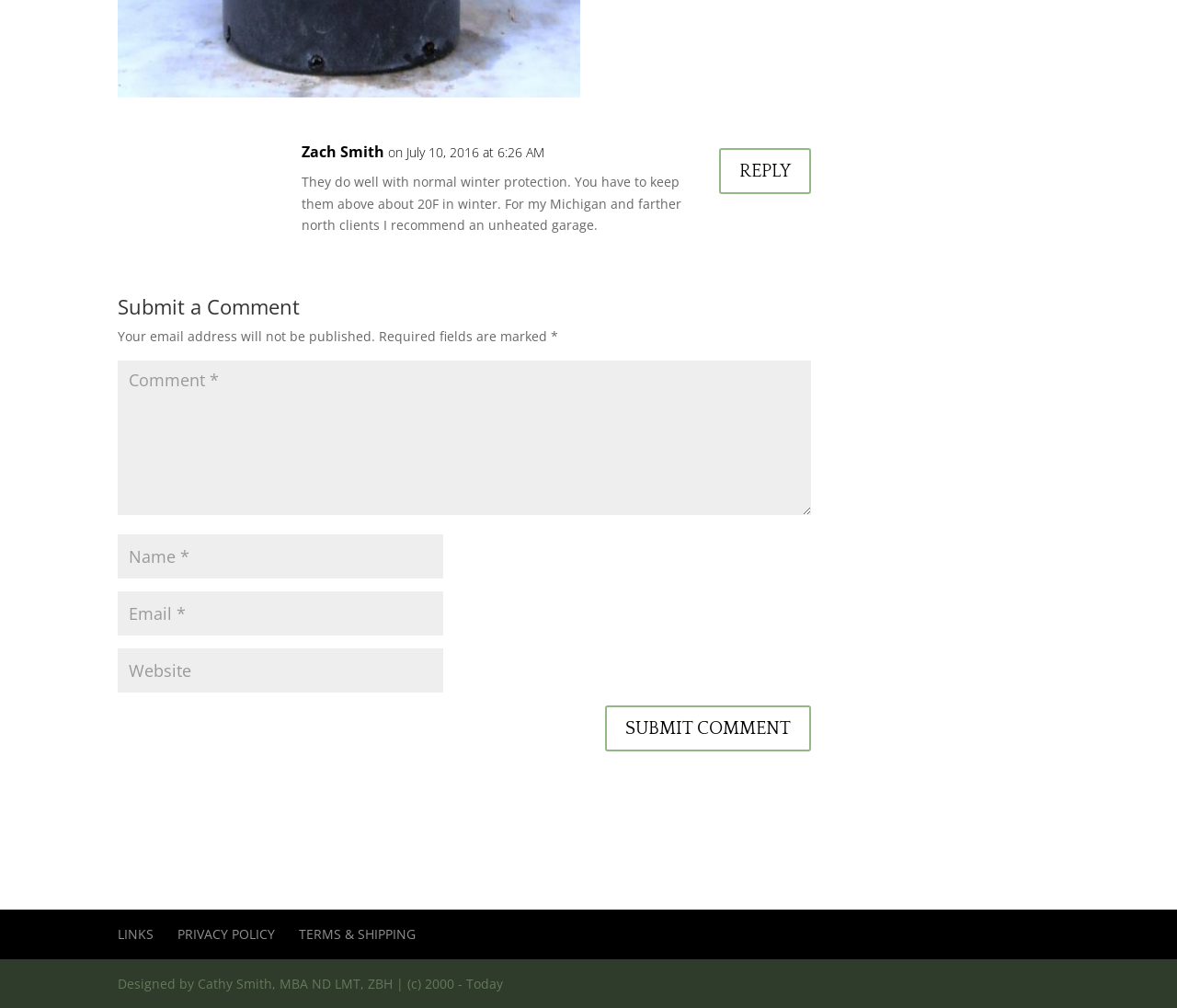What is required to submit a comment?
Refer to the image and give a detailed response to the question.

The answer can be found by looking at the comment submission form, where it says 'Name *', 'Email *', and 'Comment *'. The asterisk symbol indicates that these fields are required to submit a comment.